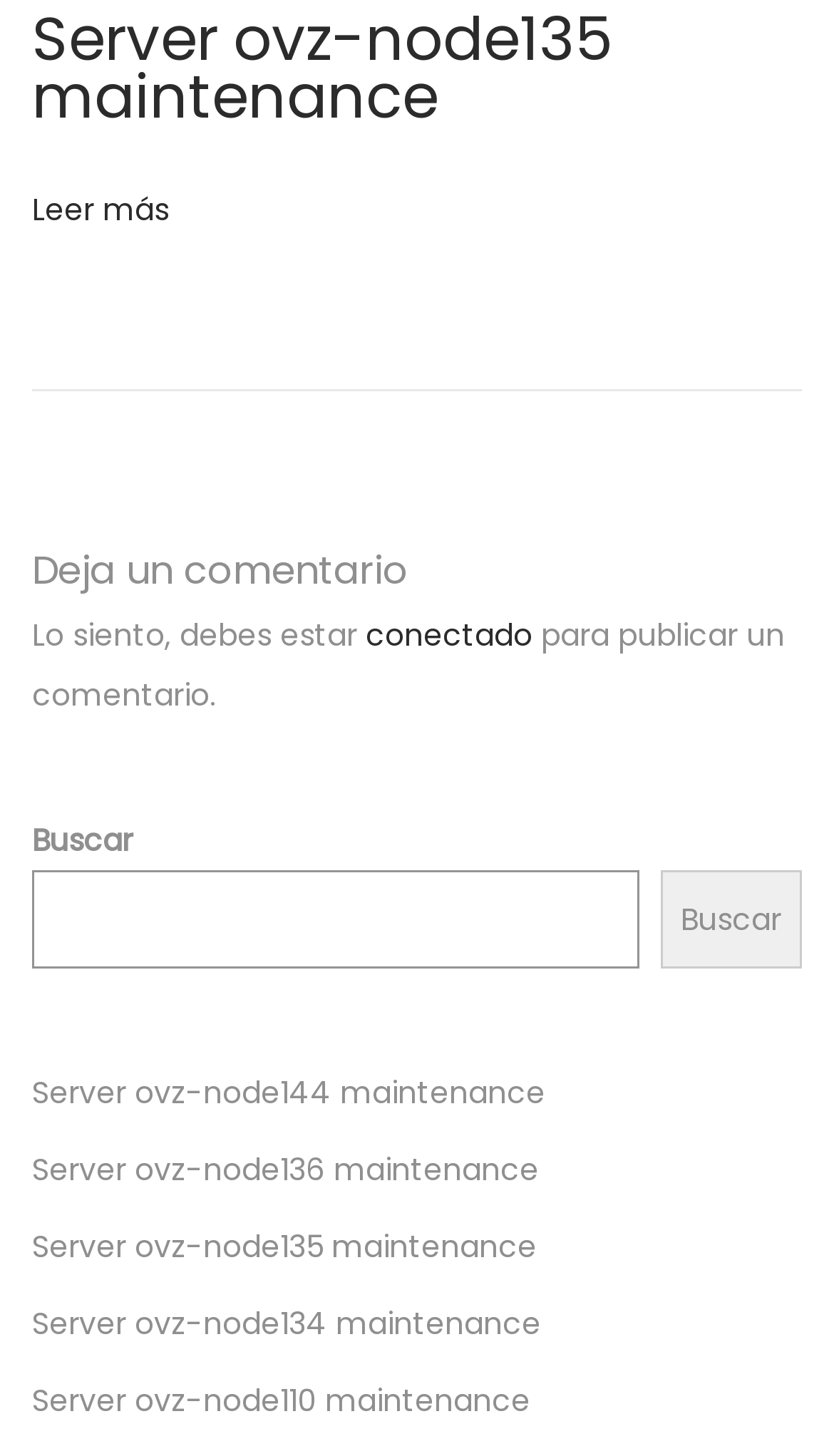How many maintenance servers are listed?
Analyze the image and deliver a detailed answer to the question.

I counted the number of links with the text 'Server ovz-node' followed by a number, which are 'Server ovz-node144 maintenance', 'Server ovz-node136 maintenance', 'Server ovz-node135 maintenance', 'Server ovz-node134 maintenance', and 'Server ovz-node110 maintenance'.